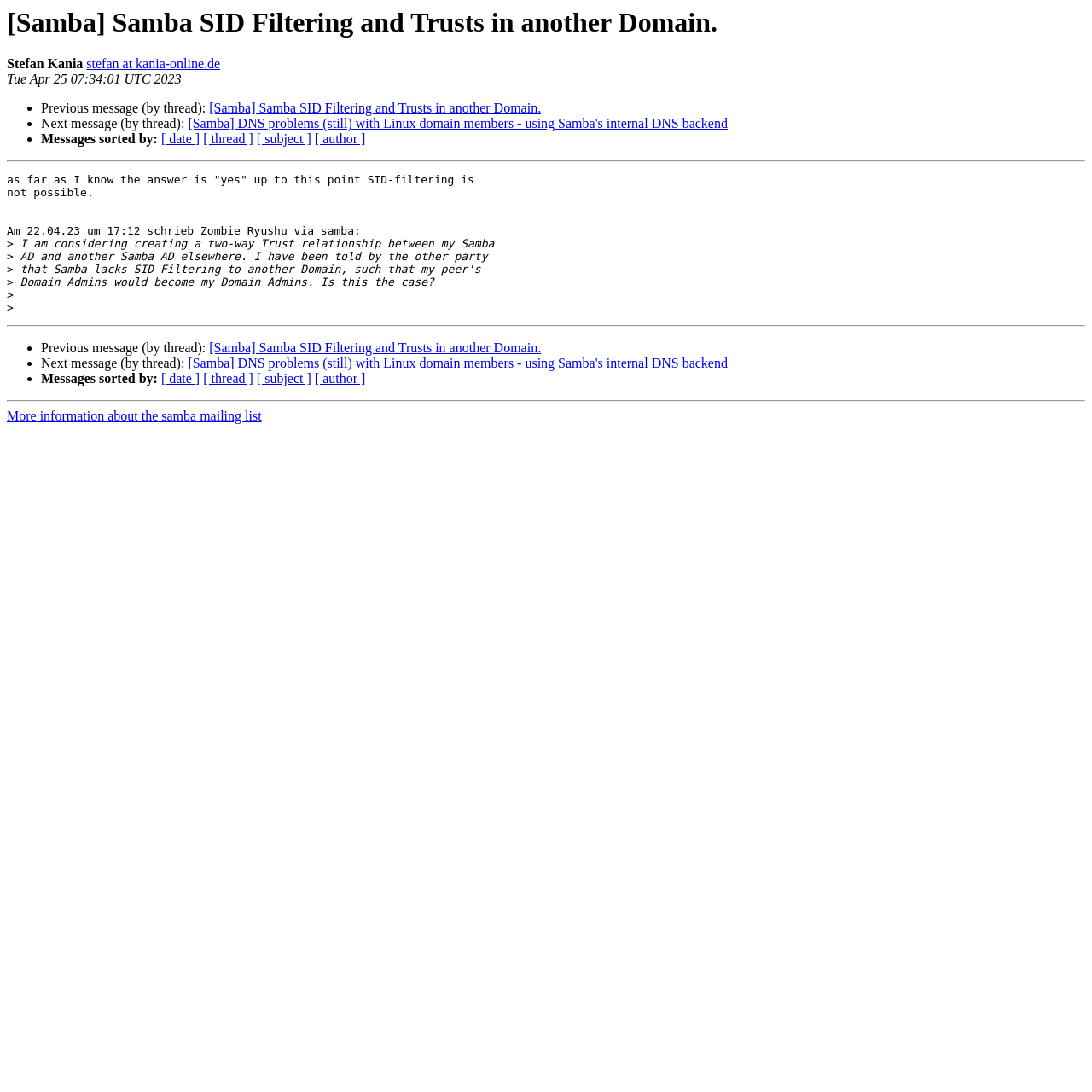Locate the bounding box coordinates of the clickable area needed to fulfill the instruction: "Visit Stefan Kania's homepage".

[0.079, 0.052, 0.202, 0.065]